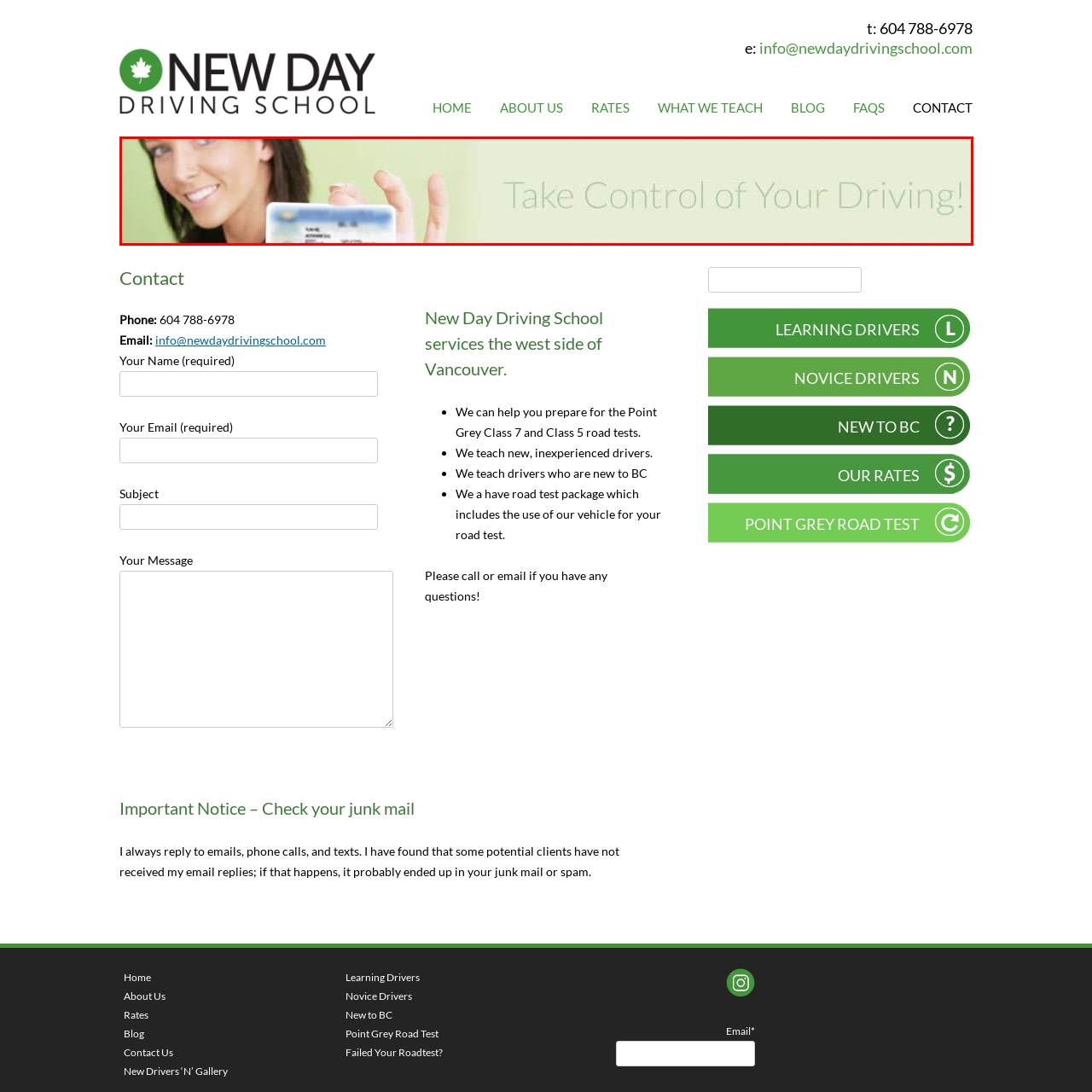What is the individual in the image holding?
Observe the image inside the red bounding box and give a concise answer using a single word or phrase.

A driver's license